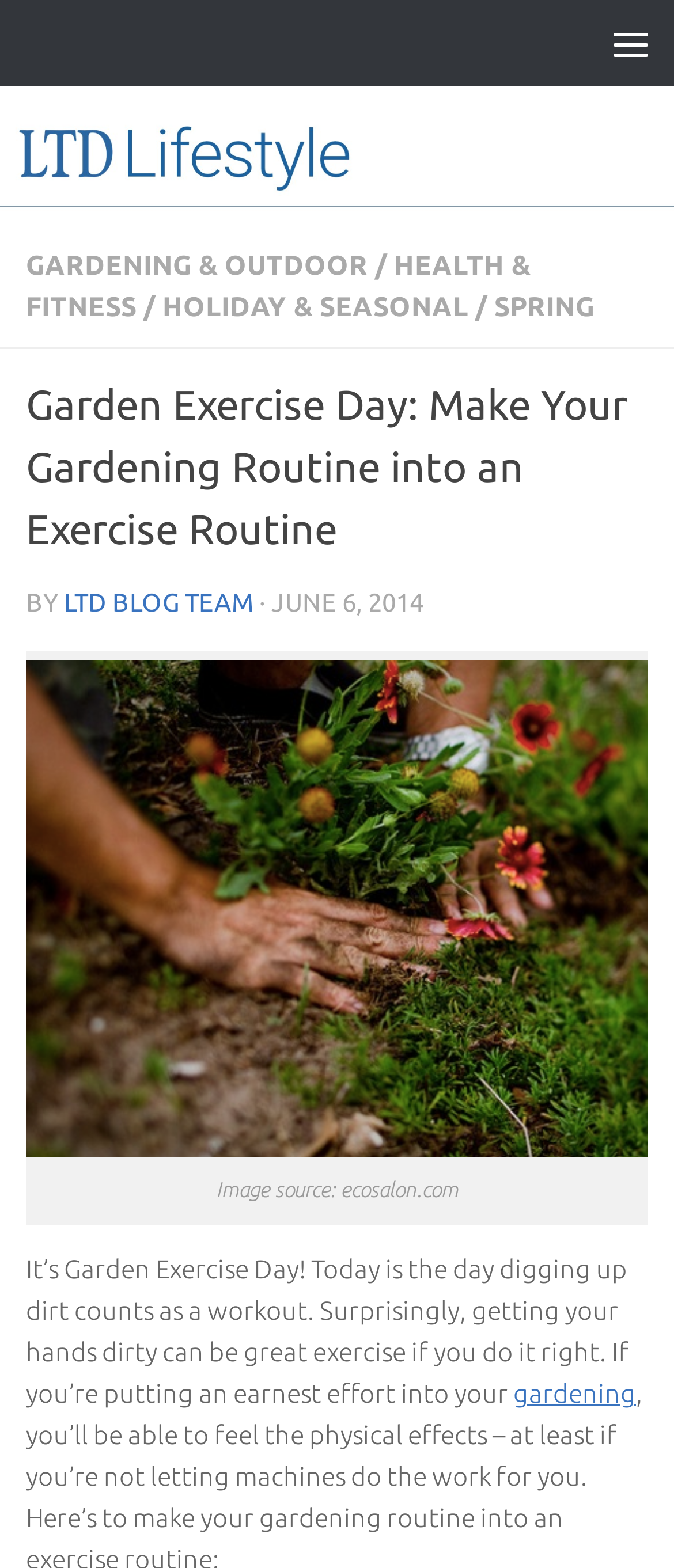Show the bounding box coordinates for the HTML element described as: "gardening".

[0.762, 0.88, 0.944, 0.898]